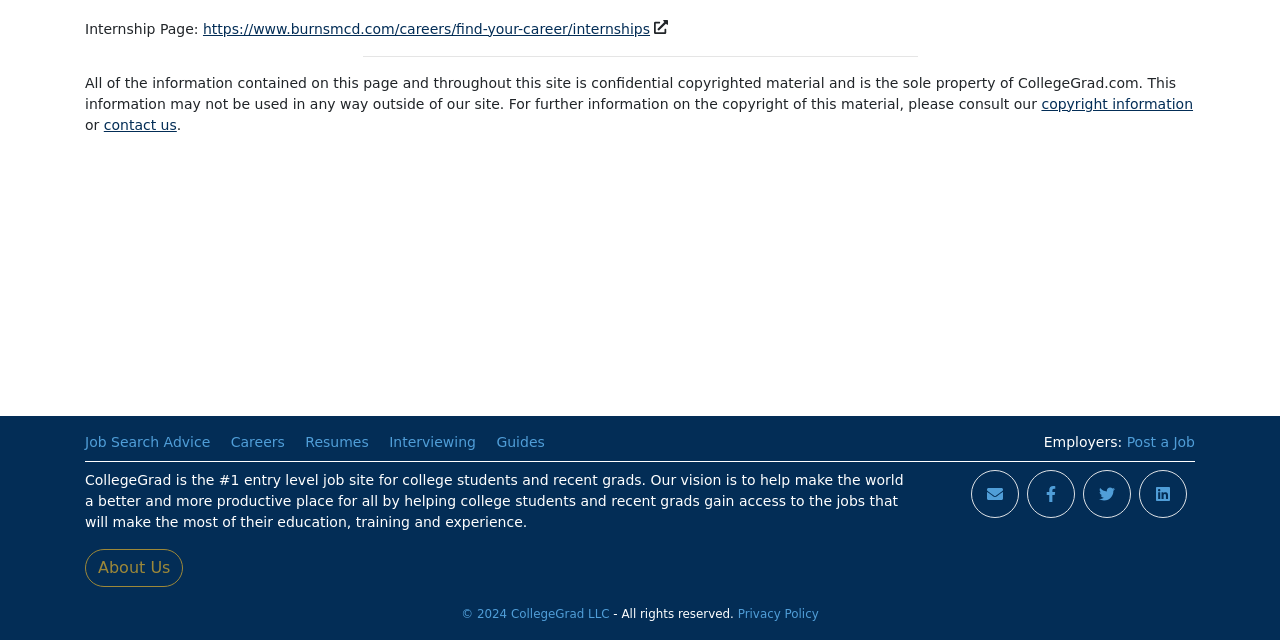Determine the bounding box of the UI component based on this description: "Job Search Advice". The bounding box coordinates should be four float values between 0 and 1, i.e., [left, top, right, bottom].

[0.066, 0.678, 0.164, 0.703]